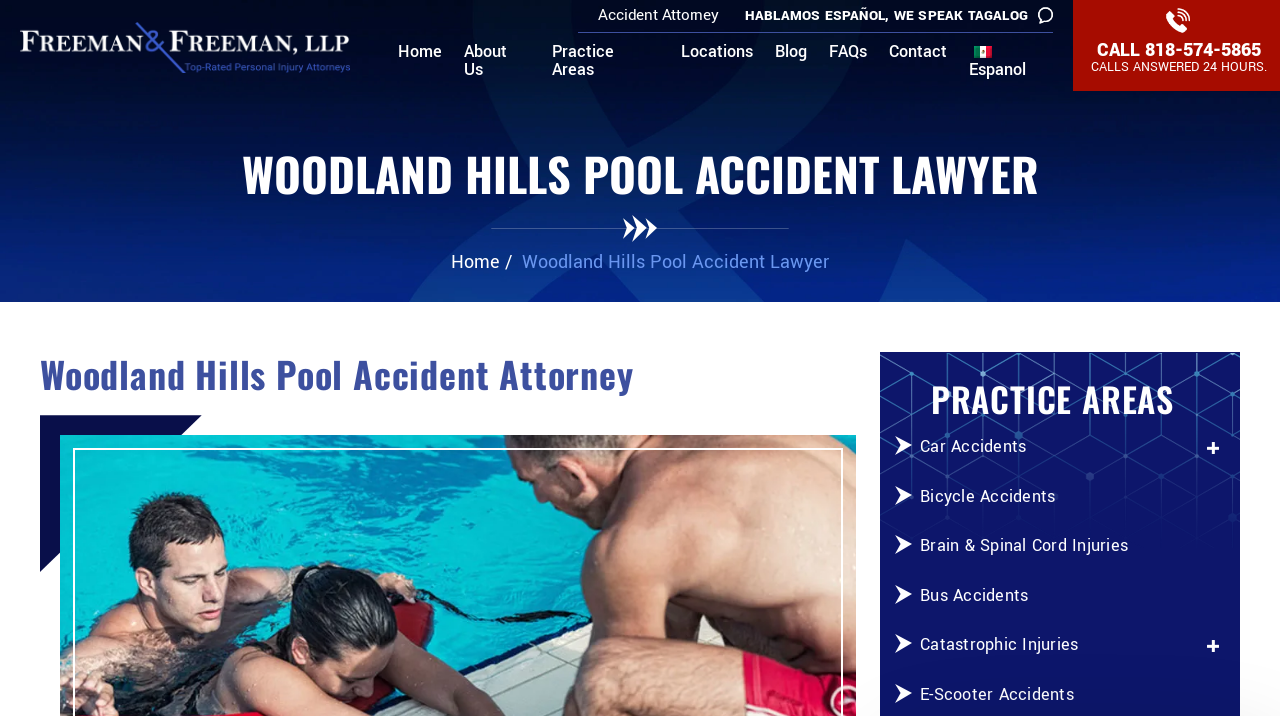Pinpoint the bounding box coordinates of the clickable area needed to execute the instruction: "Contact the lawyer". The coordinates should be specified as four float numbers between 0 and 1, i.e., [left, top, right, bottom].

[0.695, 0.061, 0.74, 0.103]